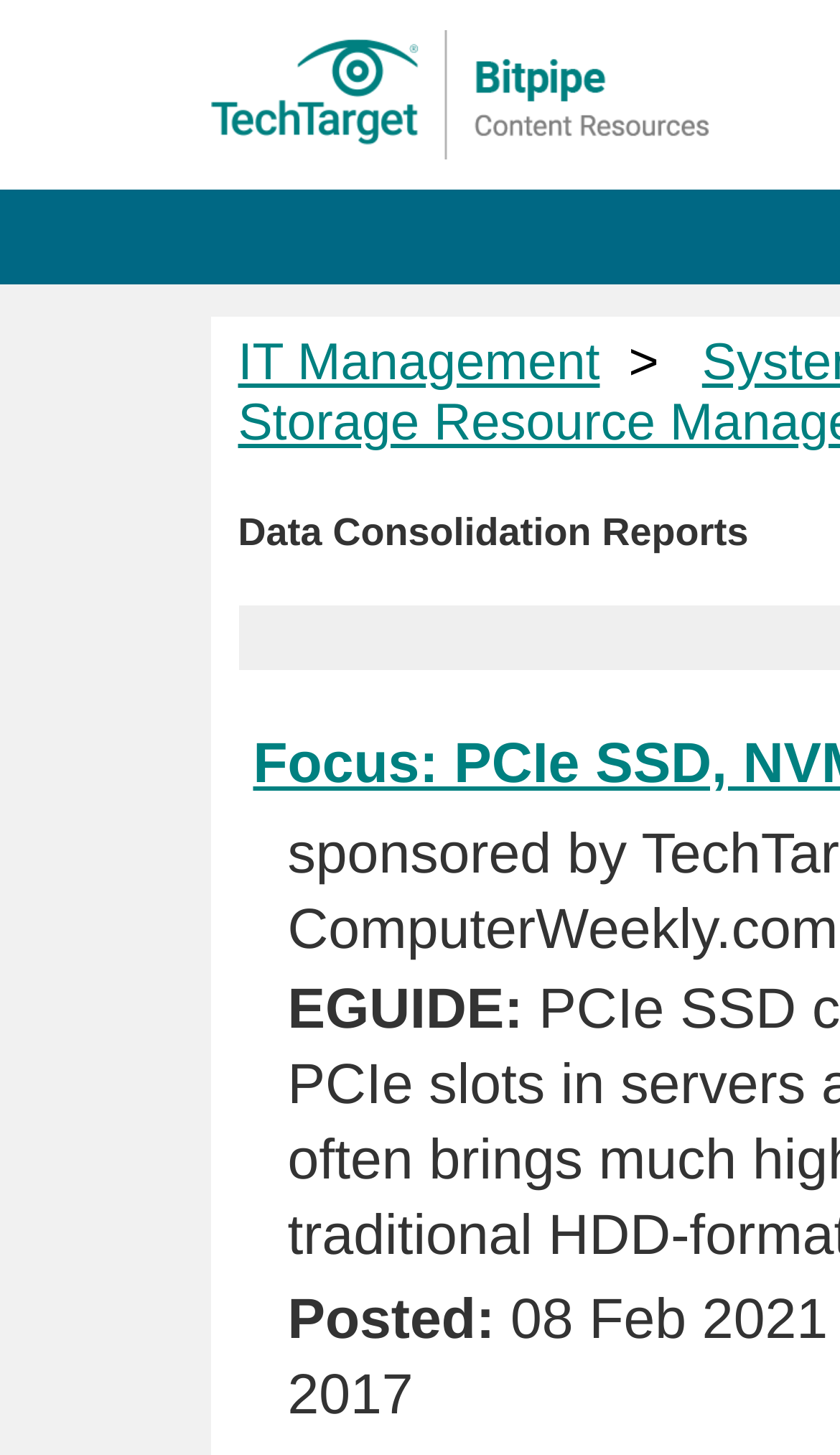Calculate the bounding box coordinates for the UI element based on the following description: "admin@bancefunerals.com.au". Ensure the coordinates are four float numbers between 0 and 1, i.e., [left, top, right, bottom].

None